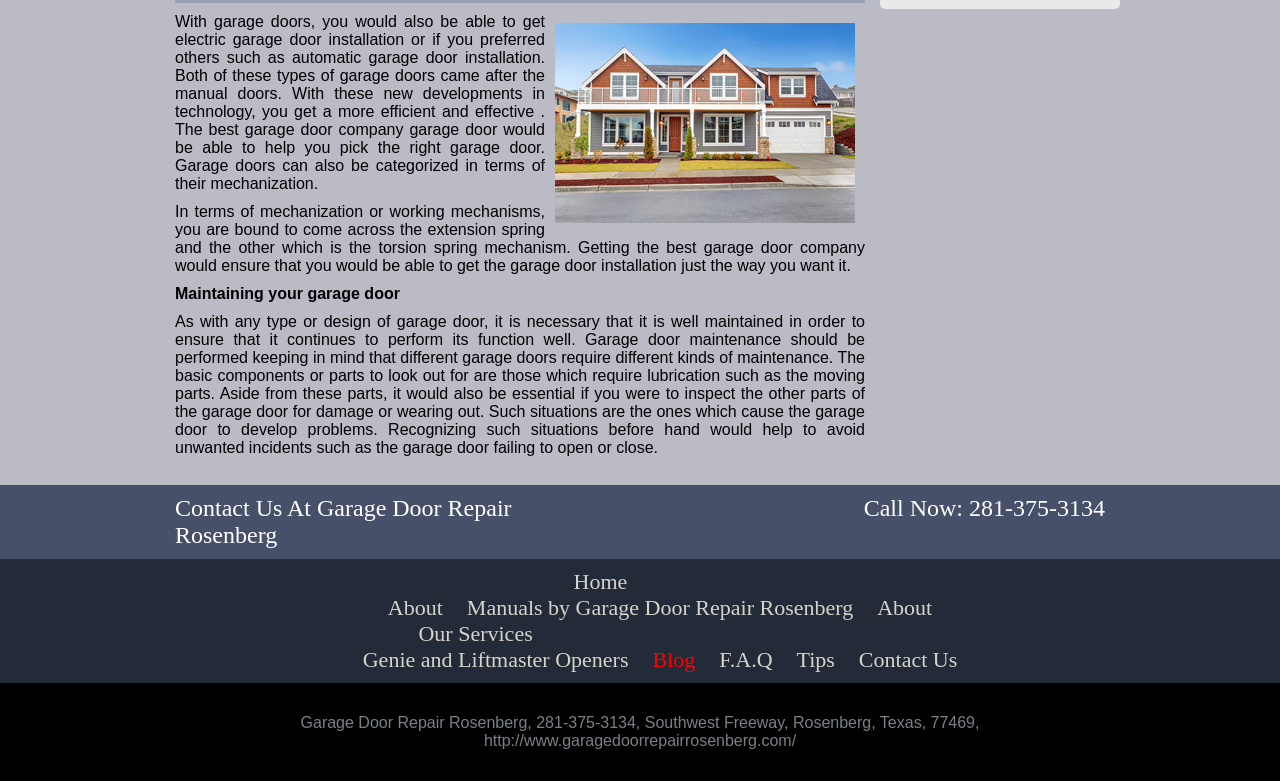Provide the bounding box coordinates of the HTML element this sentence describes: "Facebook".

None